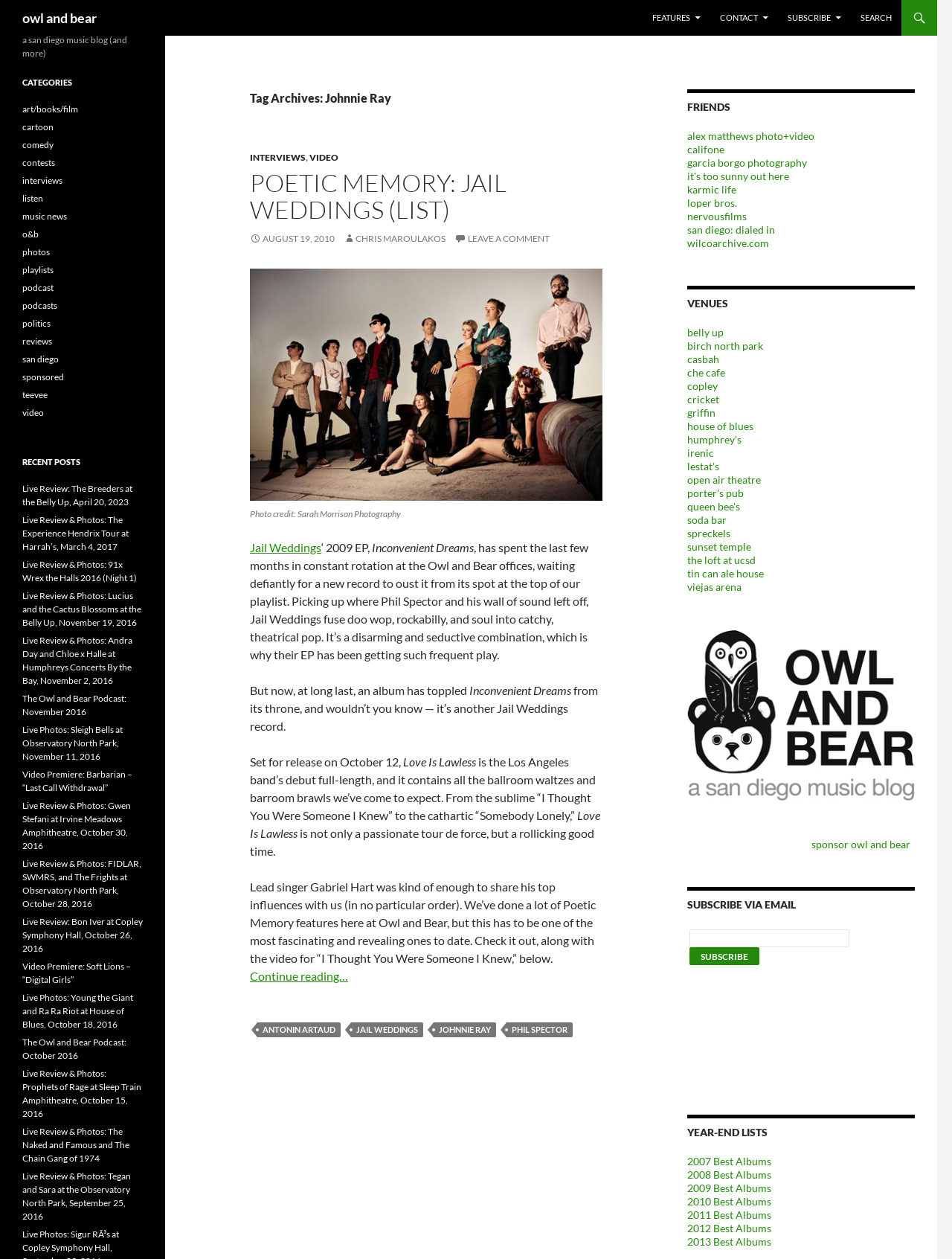Locate the coordinates of the bounding box for the clickable region that fulfills this instruction: "subscribe via email".

[0.724, 0.738, 0.892, 0.752]